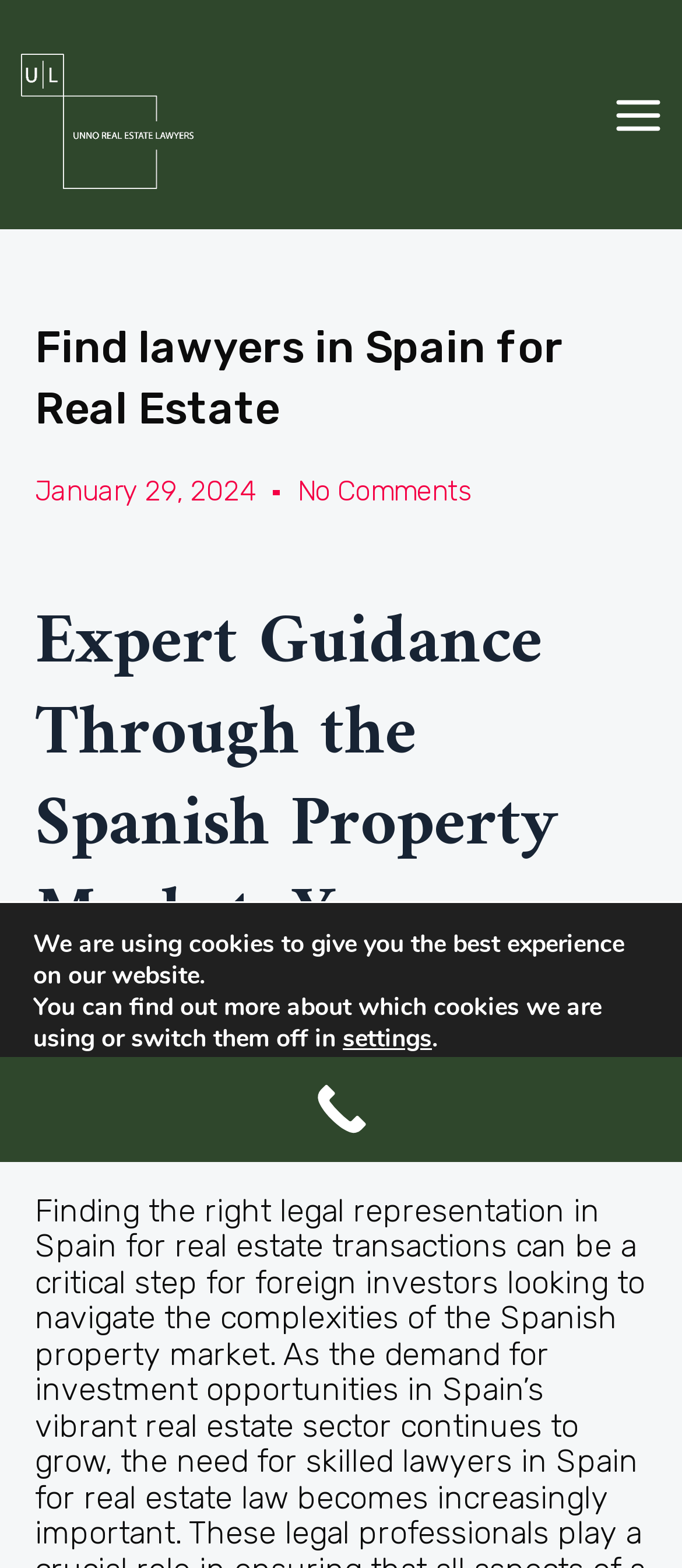Carefully examine the image and provide an in-depth answer to the question: What is the purpose of the lawyers mentioned?

The webpage is about finding lawyers in Spain for real estate, and the main heading mentions 'Expert Guidance Through the Spanish Property Market: Your Lawyers in Spain for Real Estate', indicating that the lawyers are specialized in real estate.